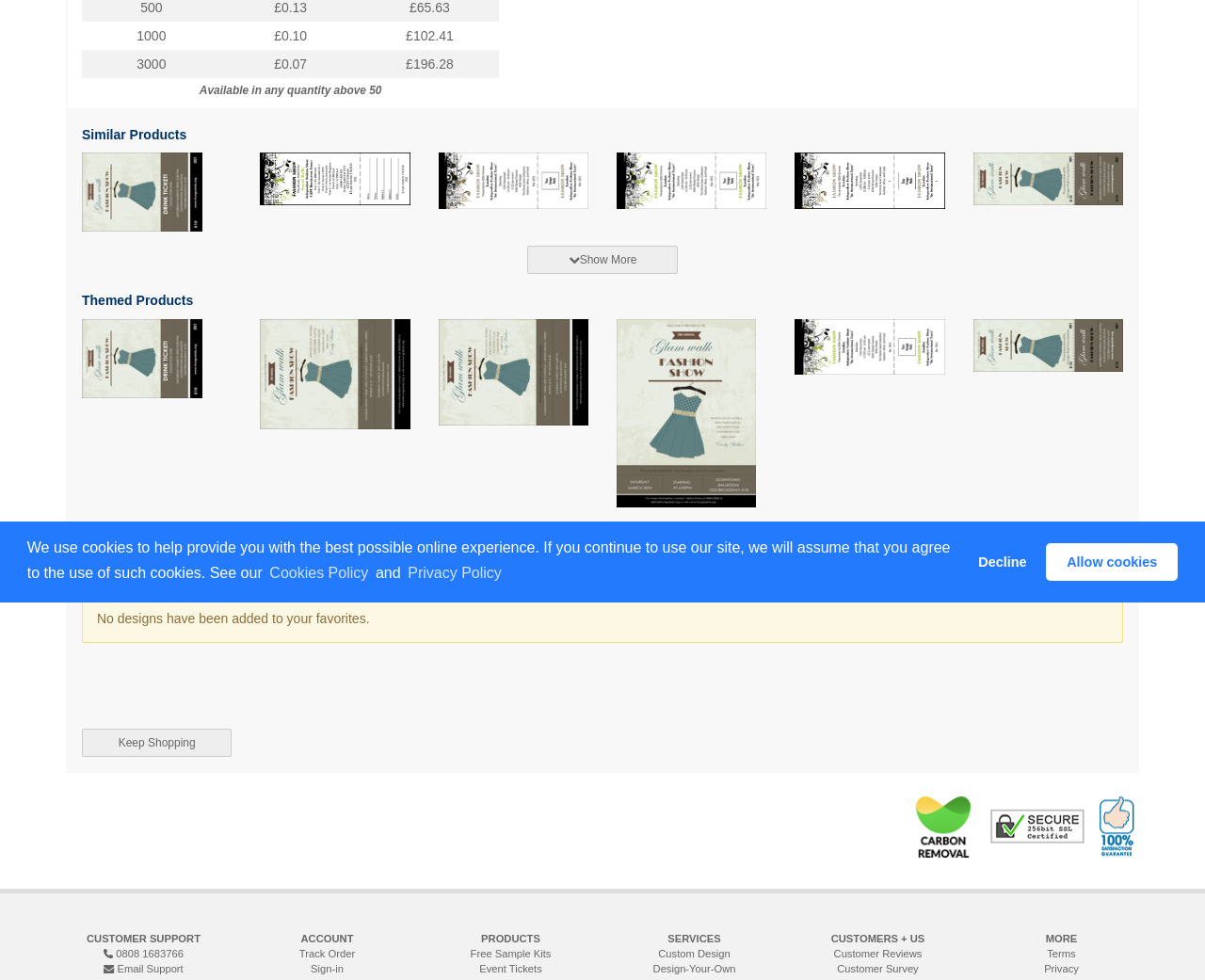Based on the element description "Decline", predict the bounding box coordinates of the UI element.

[0.801, 0.554, 0.863, 0.592]